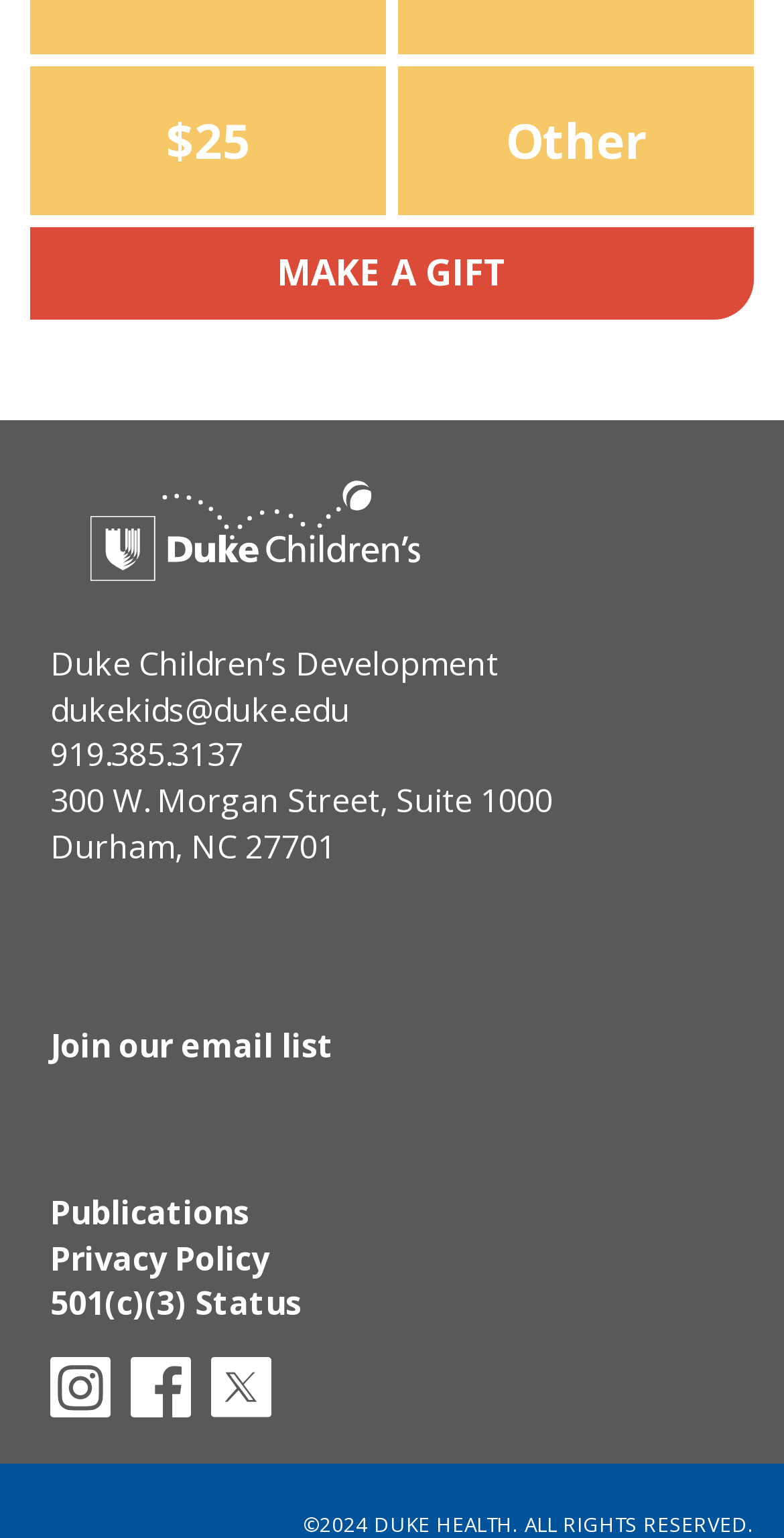Locate the bounding box coordinates of the element to click to perform the following action: 'Click the MAKE A GIFT button'. The coordinates should be given as four float values between 0 and 1, in the form of [left, top, right, bottom].

[0.038, 0.148, 0.962, 0.207]